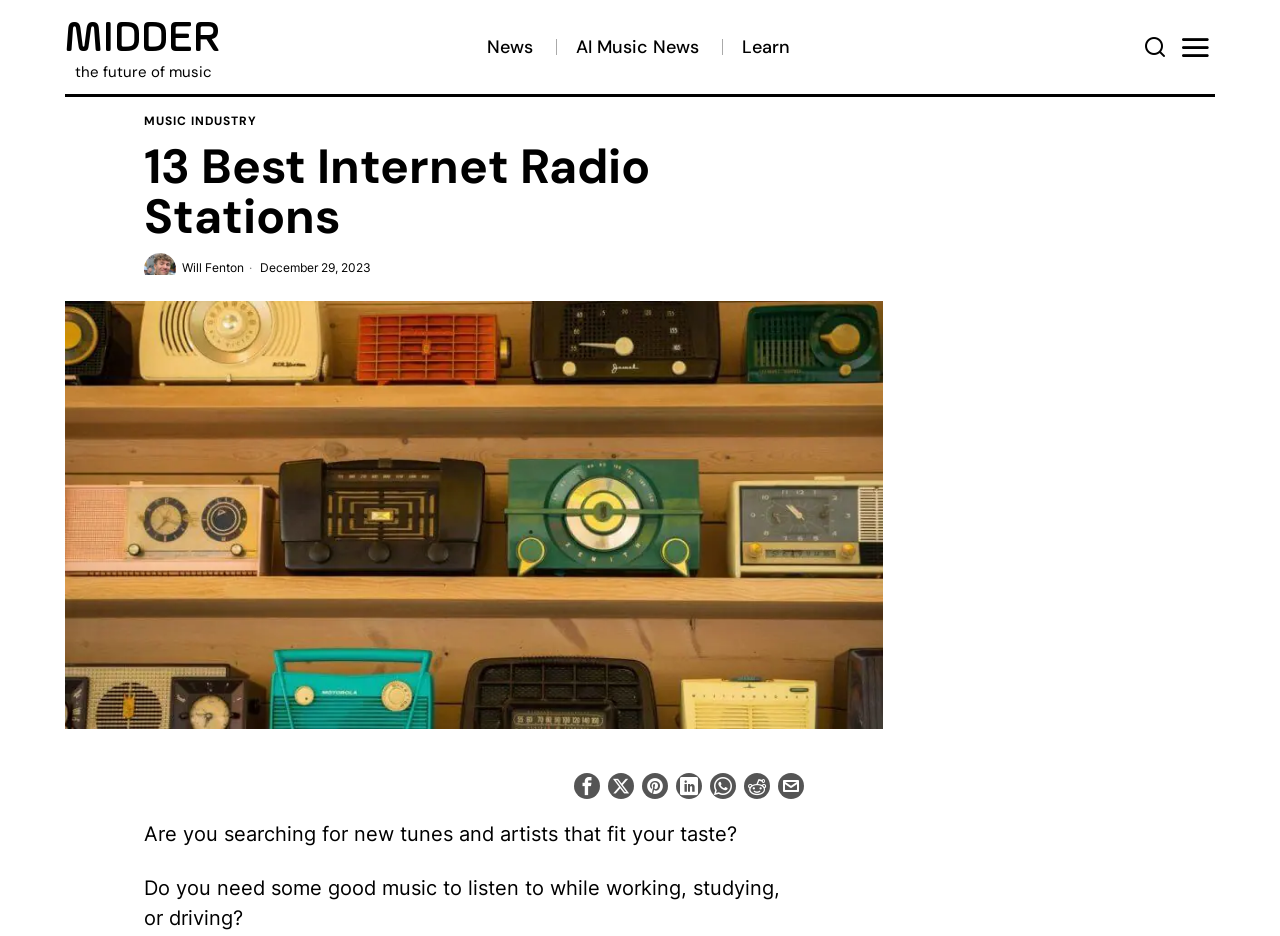Please predict the bounding box coordinates of the element's region where a click is necessary to complete the following instruction: "Check the article by 'Will Fenton'". The coordinates should be represented by four float numbers between 0 and 1, i.e., [left, top, right, bottom].

[0.112, 0.27, 0.191, 0.304]